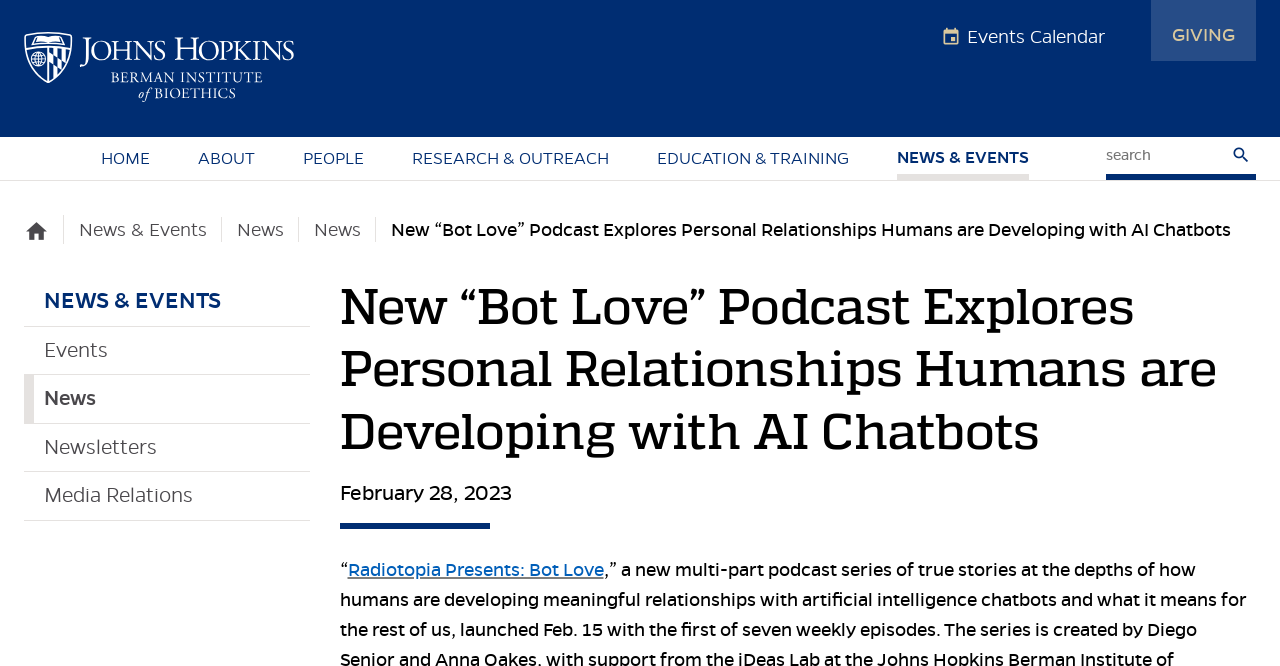Find the bounding box coordinates for the area that should be clicked to accomplish the instruction: "search for something".

[0.864, 0.206, 0.958, 0.261]